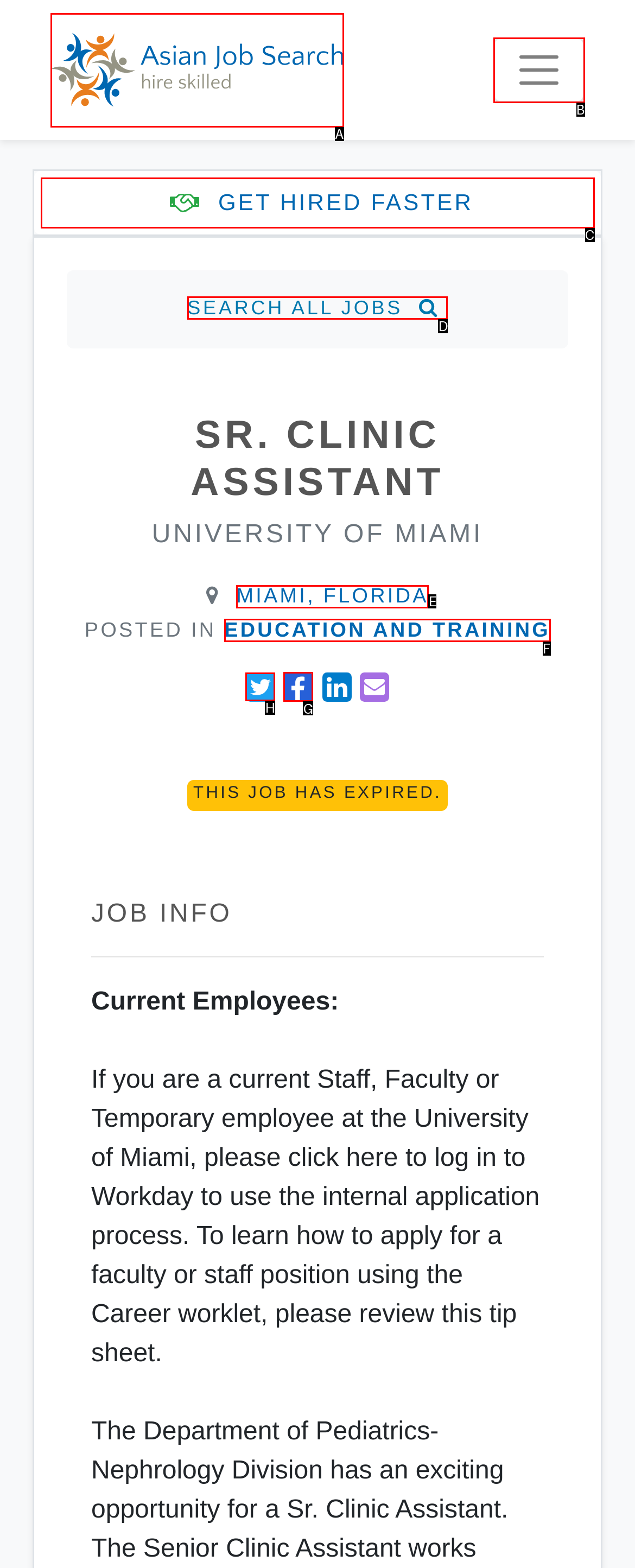Which HTML element should be clicked to perform the following task: Share to Twitter
Reply with the letter of the appropriate option.

H